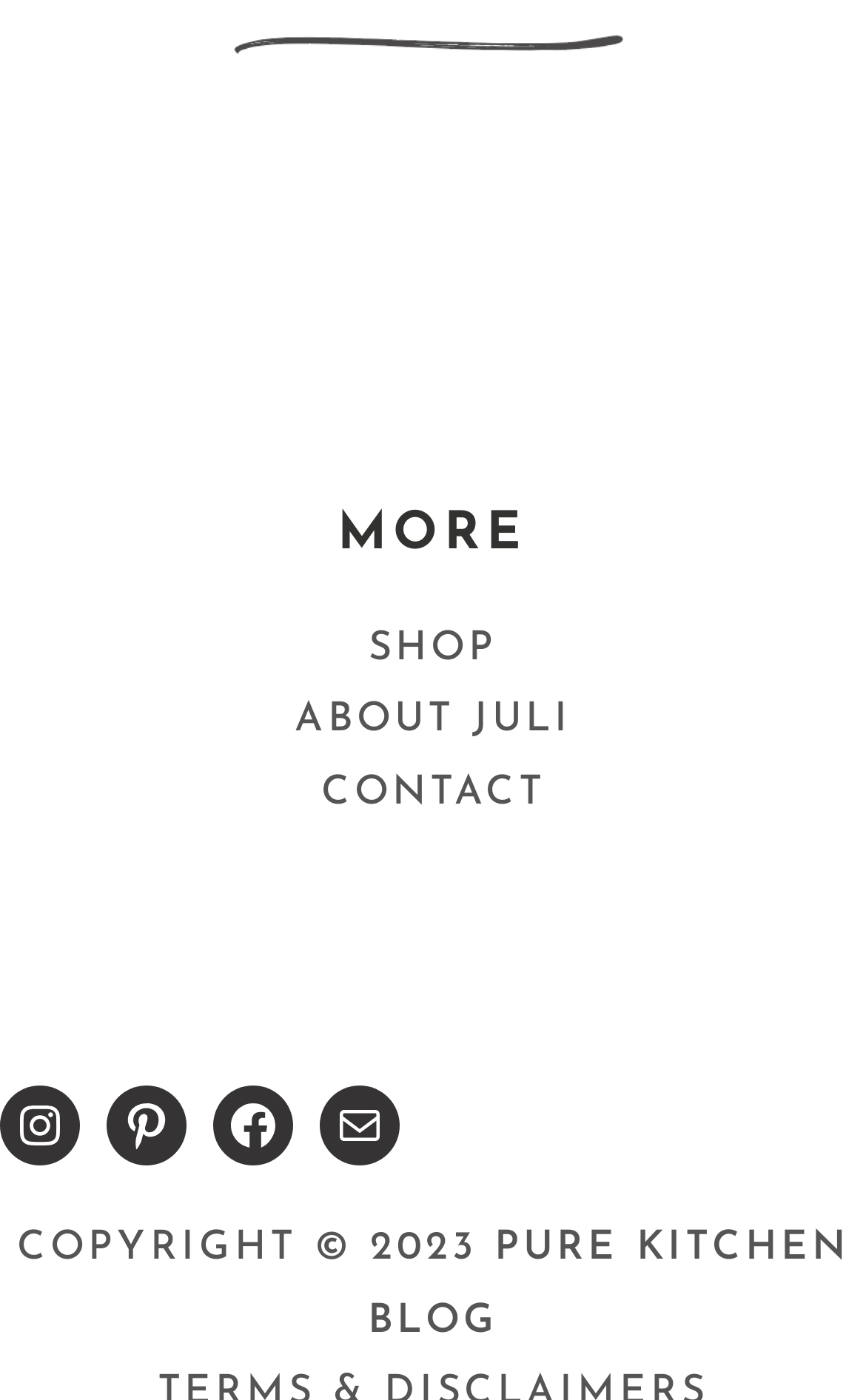Determine the bounding box coordinates of the section I need to click to execute the following instruction: "Follow the blog on Instagram". Provide the coordinates as four float numbers between 0 and 1, i.e., [left, top, right, bottom].

[0.0, 0.776, 0.092, 0.833]